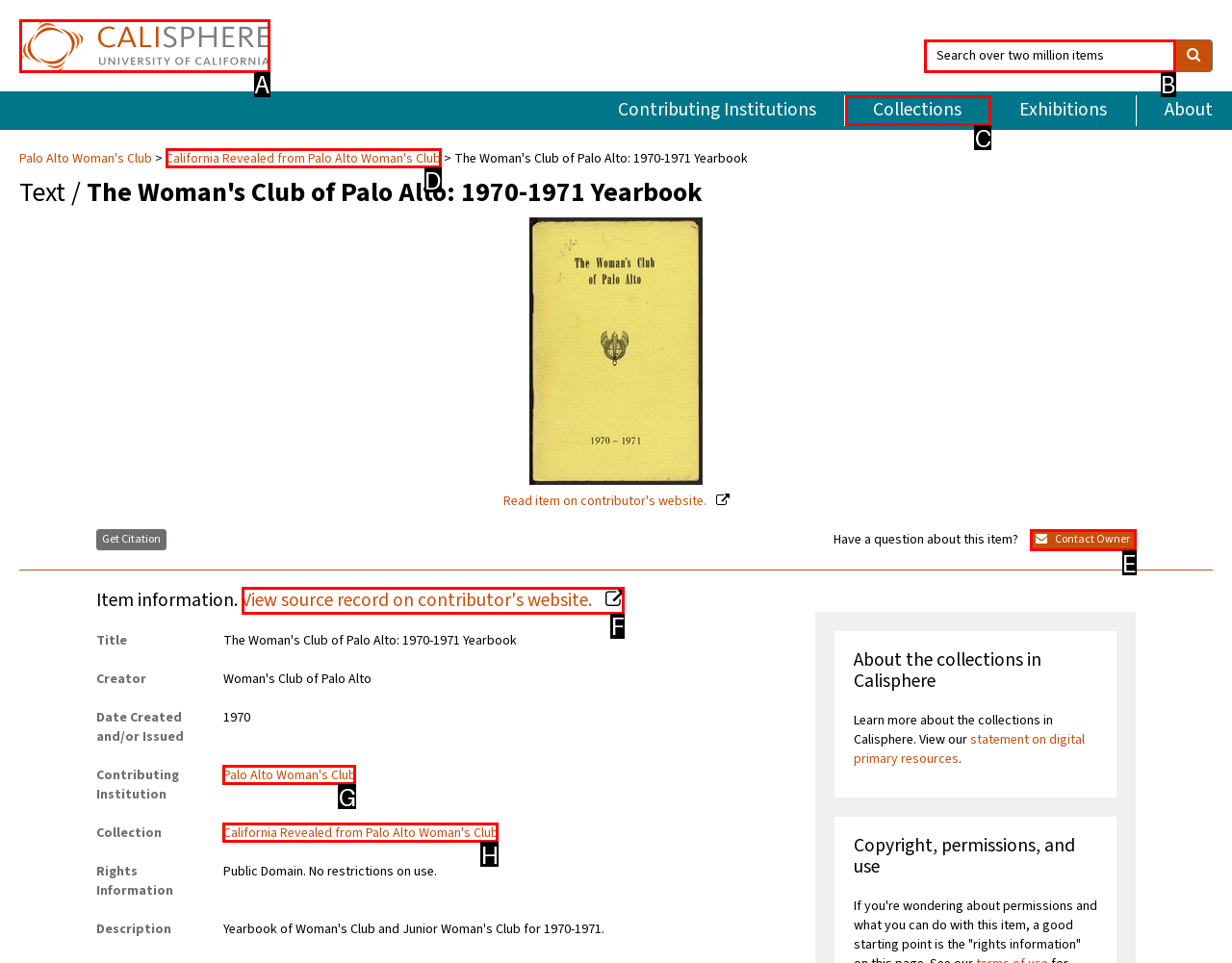Tell me which element should be clicked to achieve the following objective: Contact Owner
Reply with the letter of the correct option from the displayed choices.

E